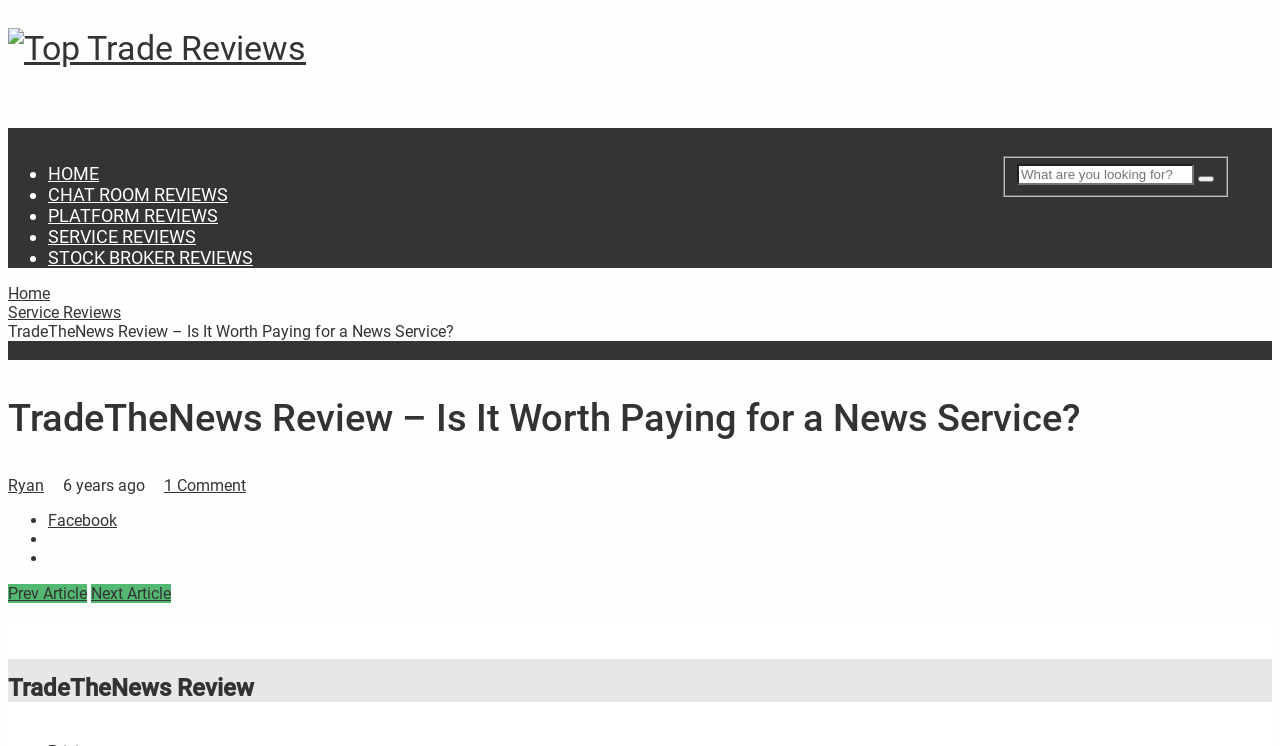Please locate the bounding box coordinates for the element that should be clicked to achieve the following instruction: "View Prev Article". Ensure the coordinates are given as four float numbers between 0 and 1, i.e., [left, top, right, bottom].

[0.006, 0.783, 0.068, 0.809]